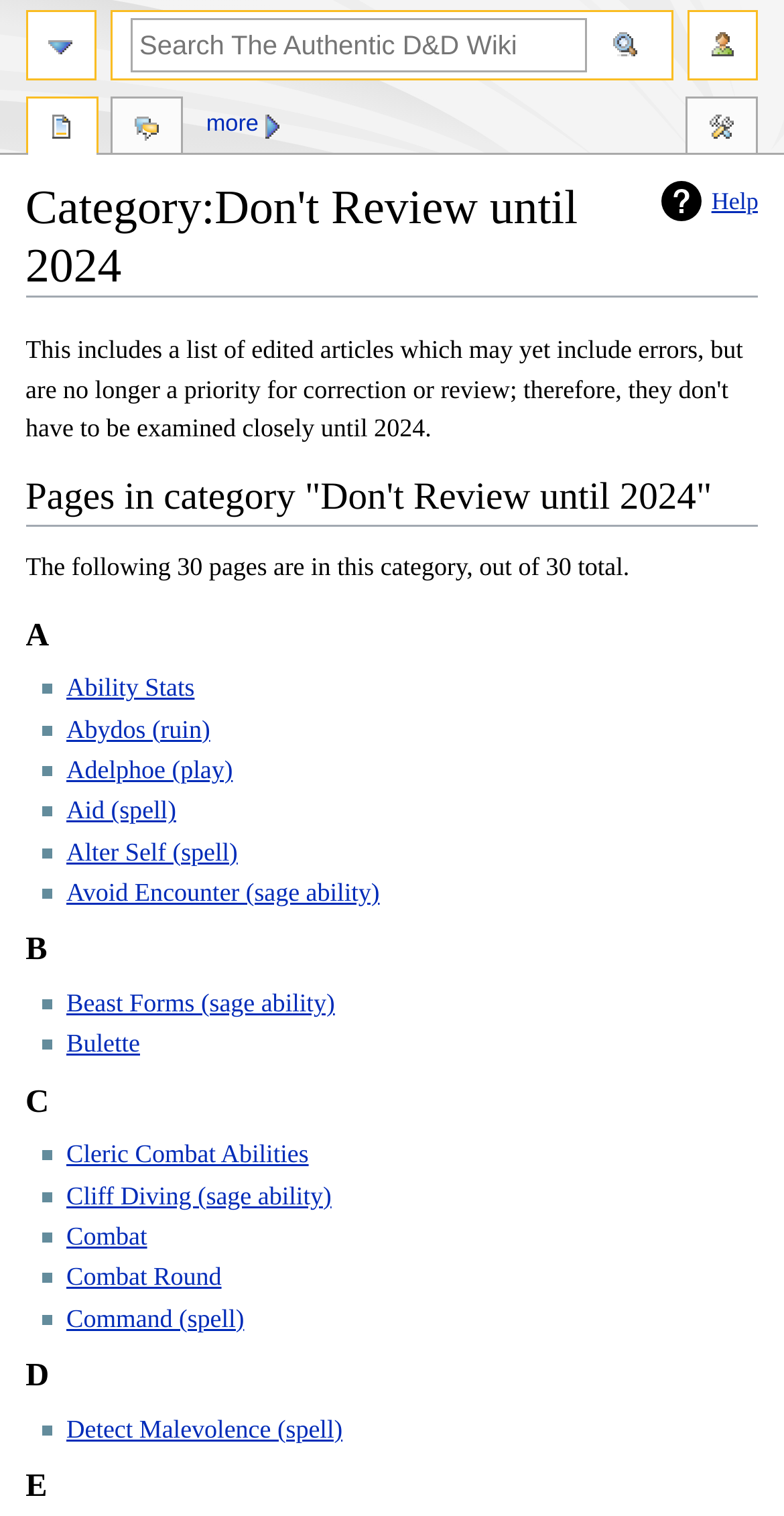What is the first page listed in the category?
Please give a detailed and elaborate answer to the question based on the image.

The first page listed in the category can be found in the link element under the 'A' heading, which is 'Ability Stats'.